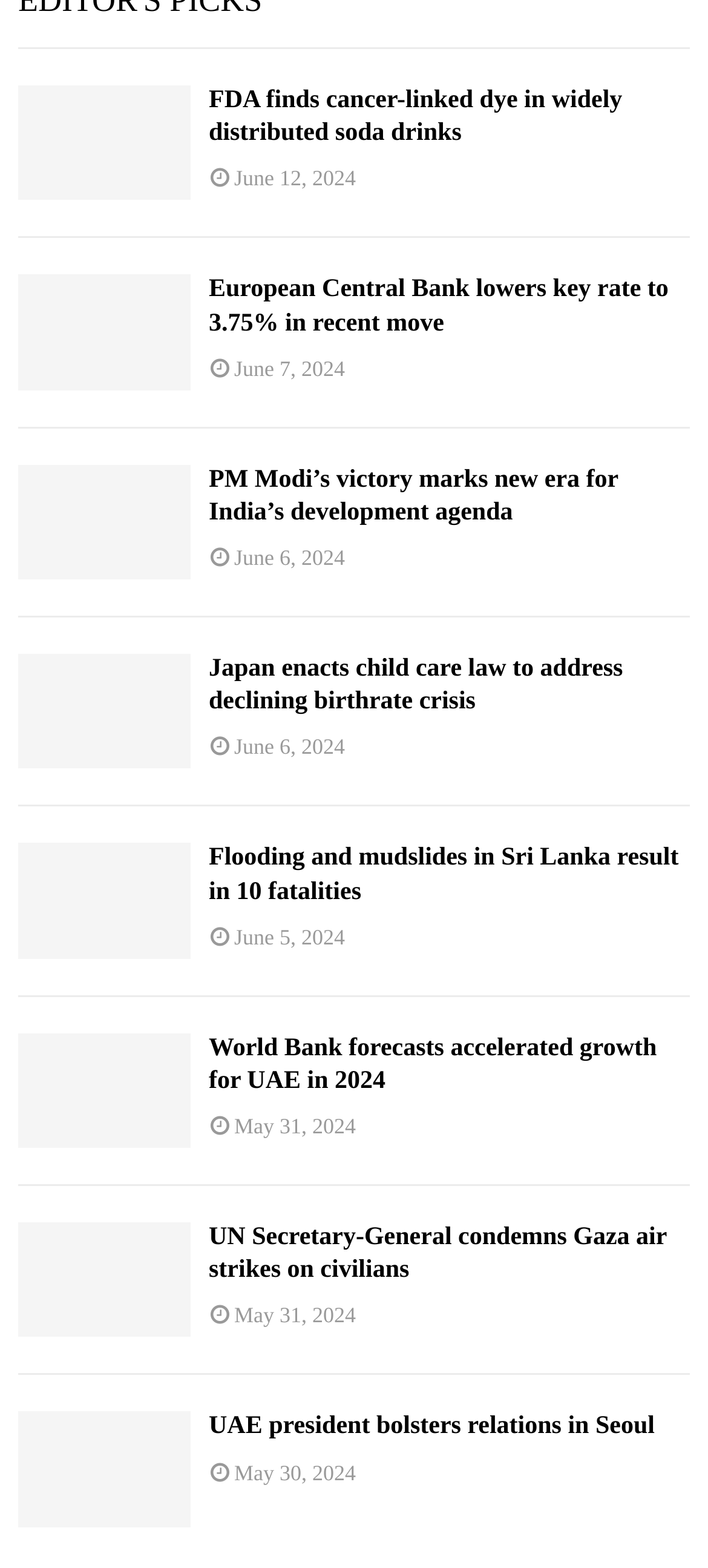Provide a single word or phrase to answer the given question: 
How many articles are on this webpage?

10